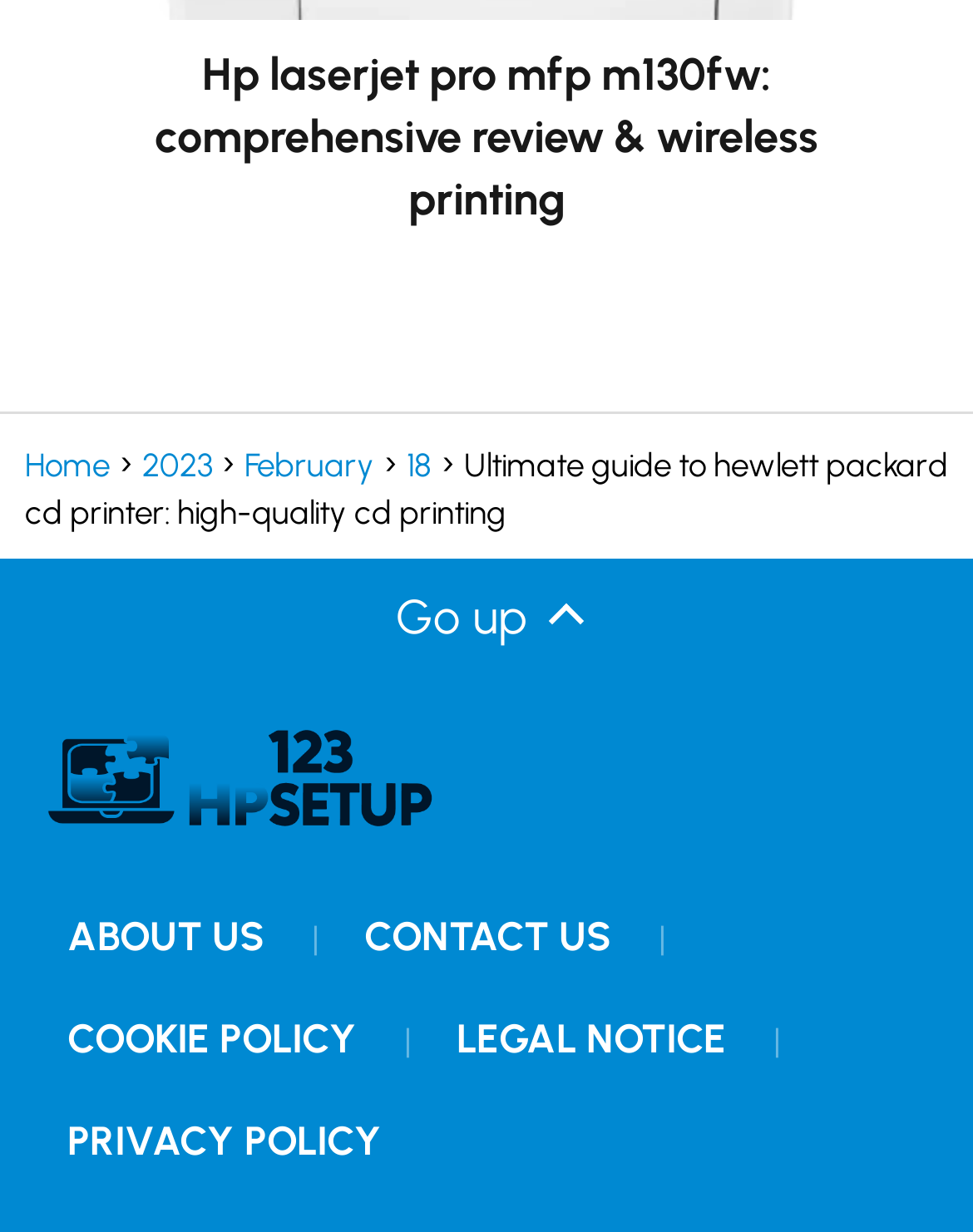How many links are there in the footer?
Please utilize the information in the image to give a detailed response to the question.

The footer section of the webpage contains links to '123 HP Setup', 'ABOUT US', 'CONTACT US', 'COOKIE POLICY', 'LEGAL NOTICE', and 'PRIVACY POLICY', which totals 6 links.